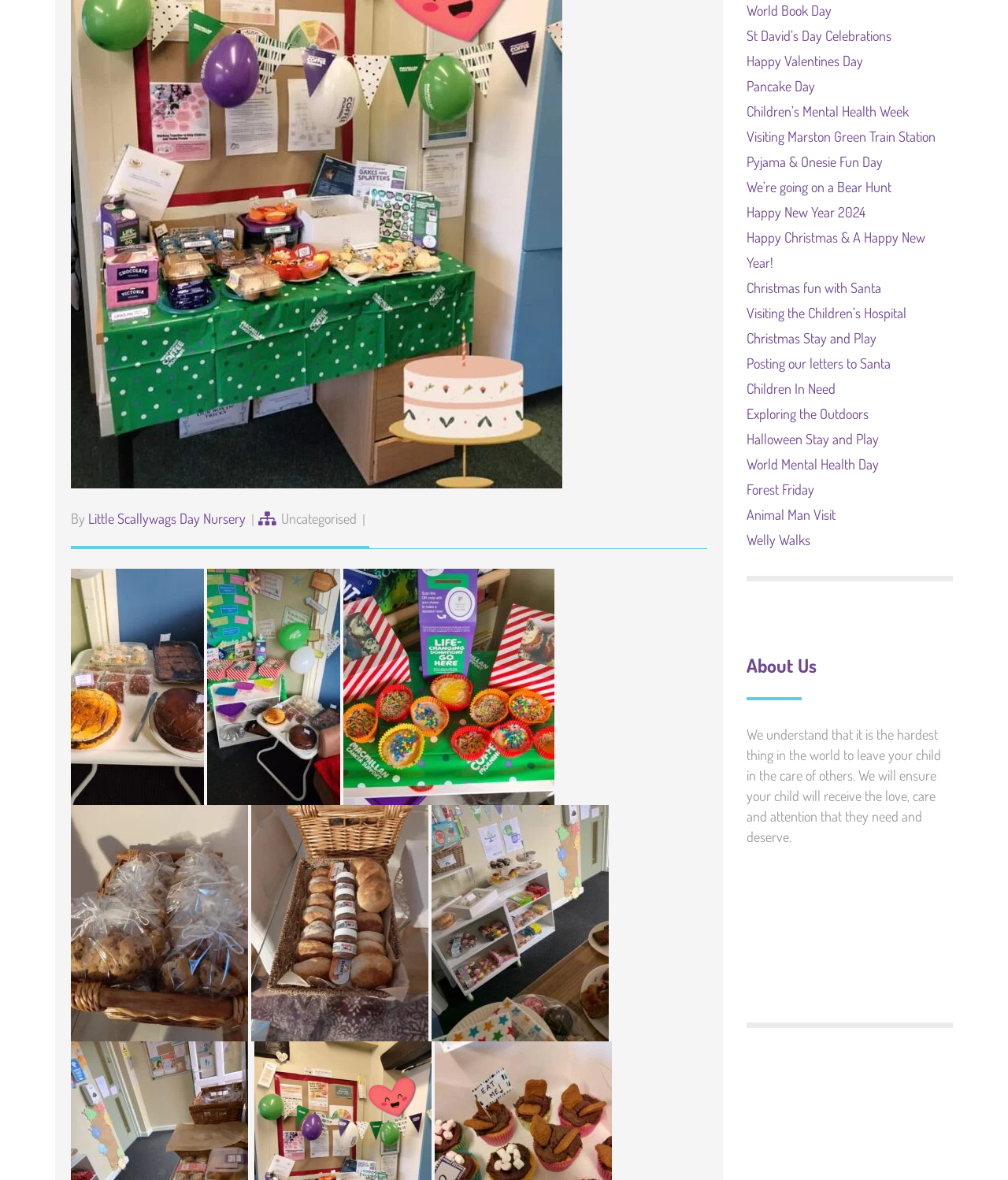Extract the bounding box coordinates for the described element: "Pyjama & Onesie Fun Day". The coordinates should be represented as four float numbers between 0 and 1: [left, top, right, bottom].

[0.74, 0.13, 0.875, 0.144]